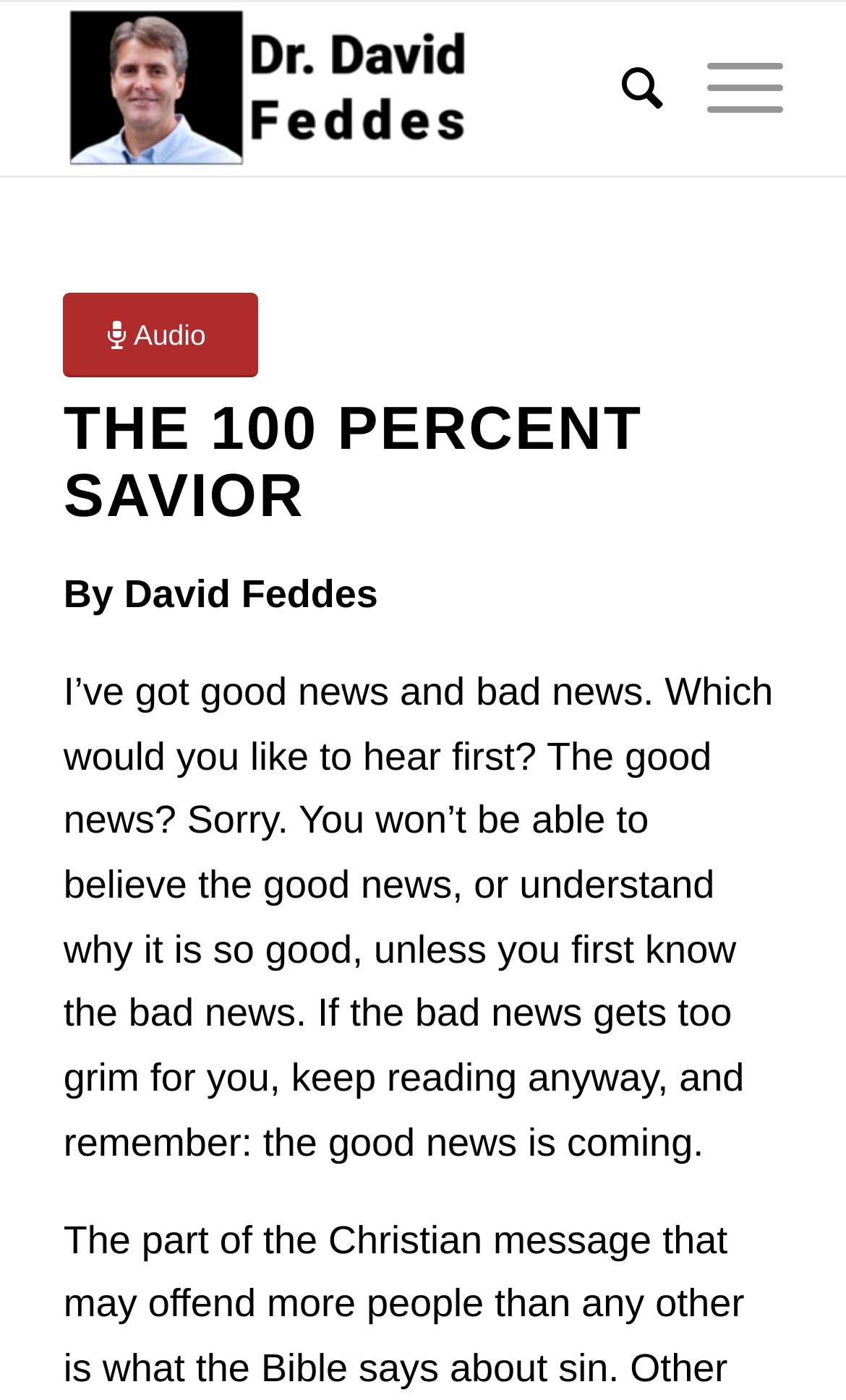Is there an audio version of this article?
Please ensure your answer to the question is detailed and covers all necessary aspects.

There is a link labeled 'Audio' which suggests that an audio version of this article is available.